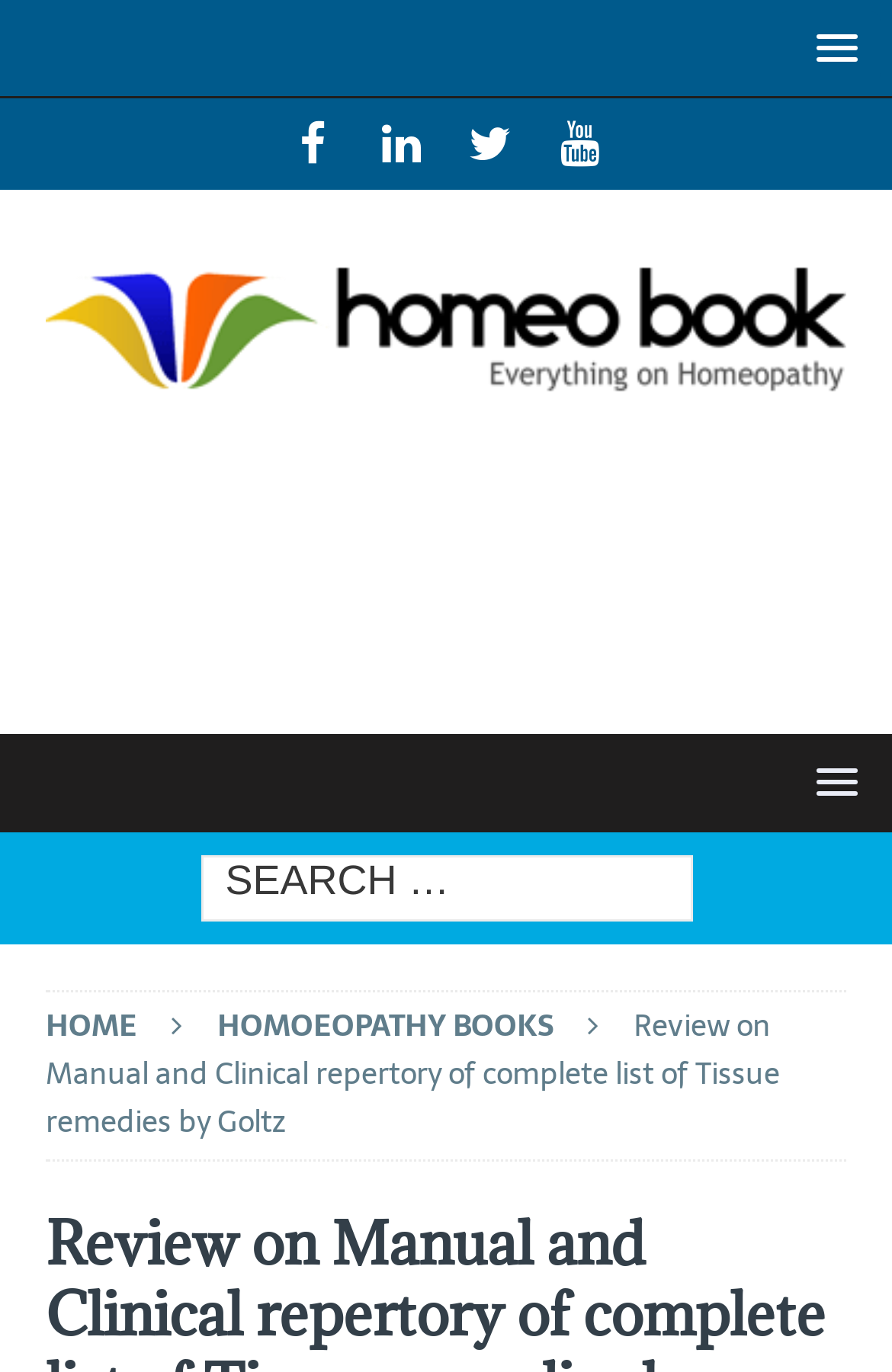Identify the bounding box coordinates for the element that needs to be clicked to fulfill this instruction: "Follow by Email". Provide the coordinates in the format of four float numbers between 0 and 1: [left, top, right, bottom].

[0.277, 0.279, 0.408, 0.364]